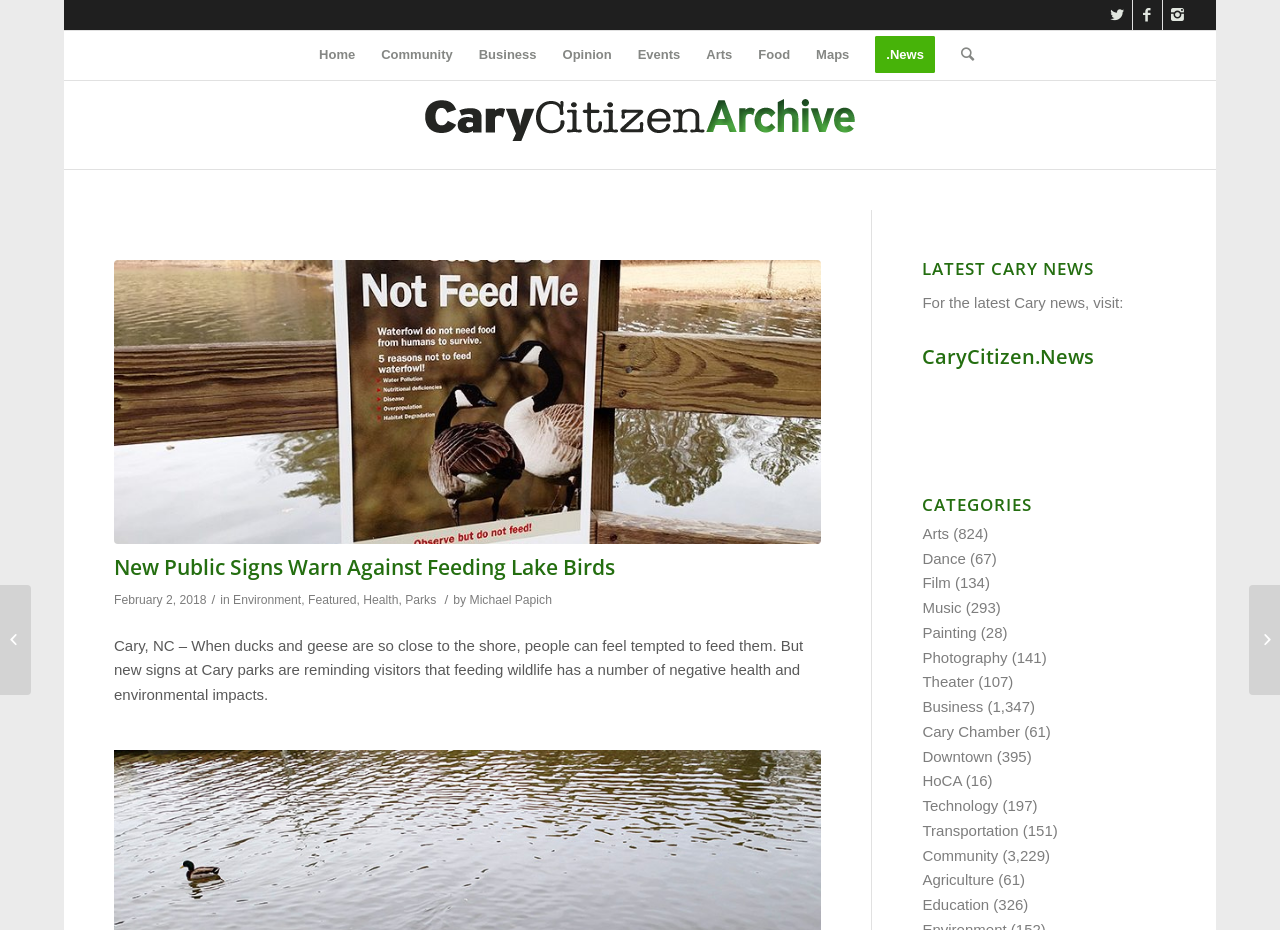What is the category of the article 'New Public Signs Warn Against Feeding Lake Birds'?
Please provide a comprehensive answer to the question based on the webpage screenshot.

The category of the article can be found in the header section of the webpage, where it says 'February 2, 2018 / in Environment, Featured, Health, Parks / by Michael Papich'.